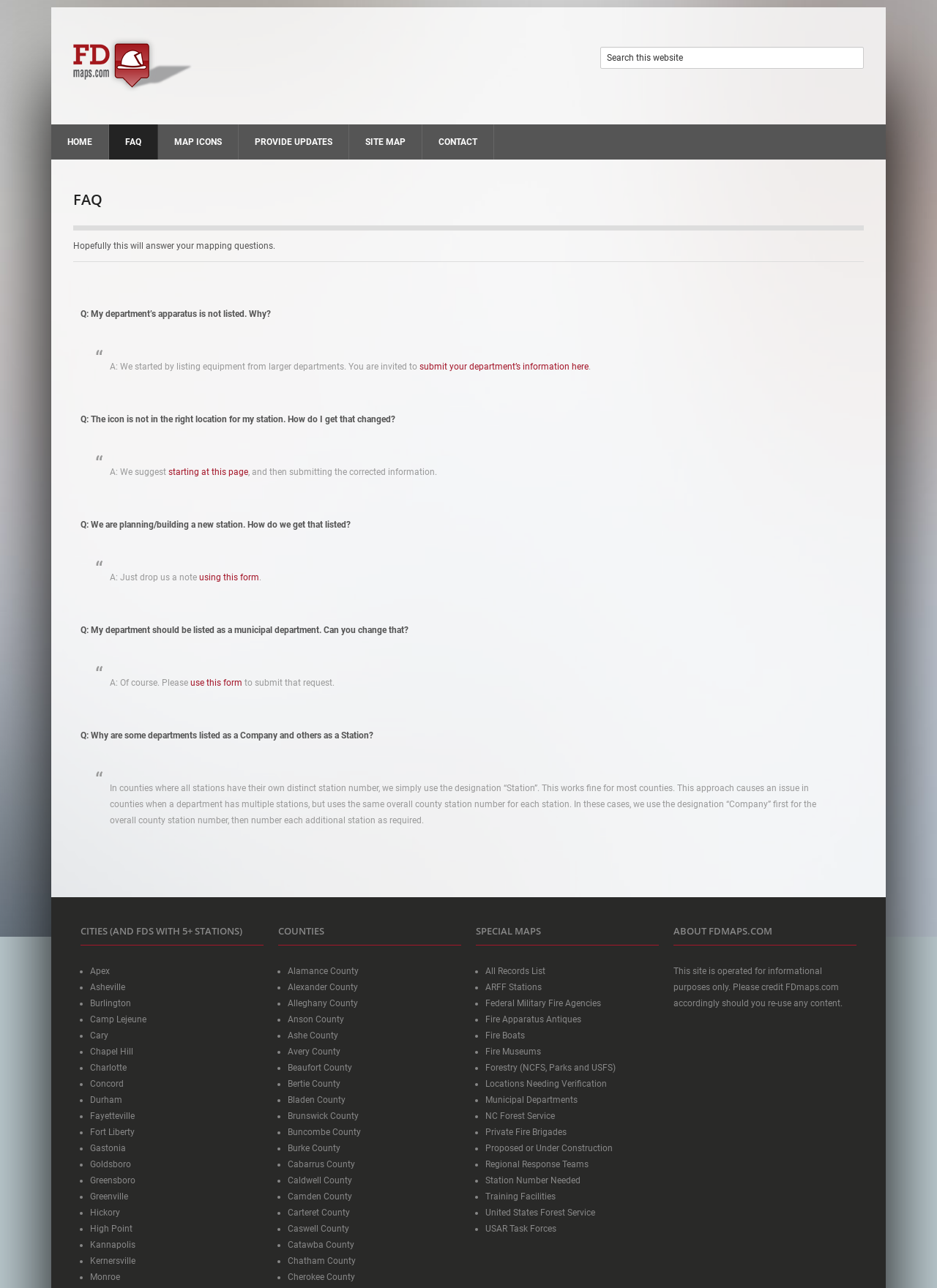How can I submit my department's information?
Based on the image content, provide your answer in one word or a short phrase.

Use this form